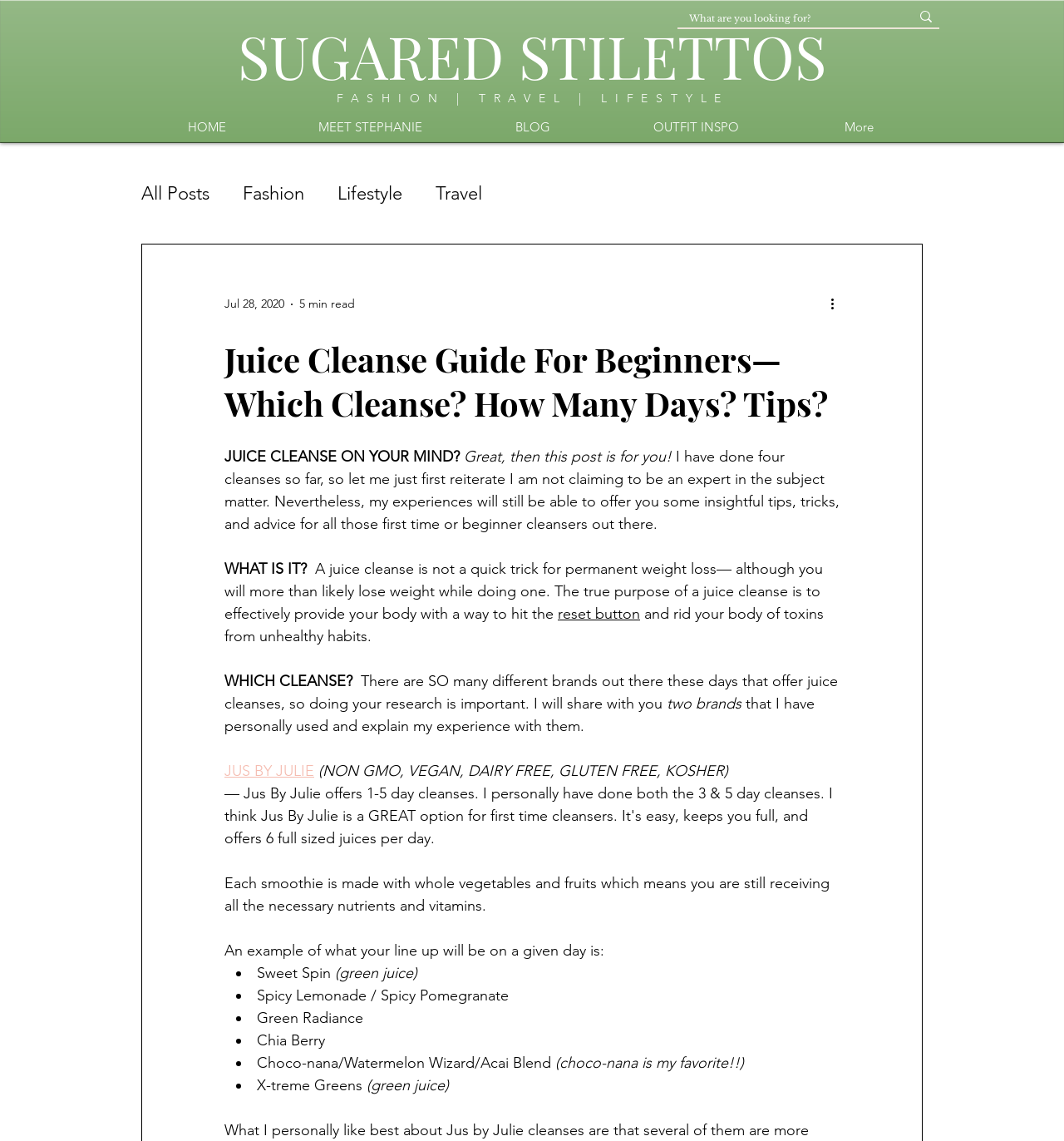Please specify the bounding box coordinates of the clickable section necessary to execute the following command: "Search for something".

[0.648, 0.005, 0.825, 0.028]